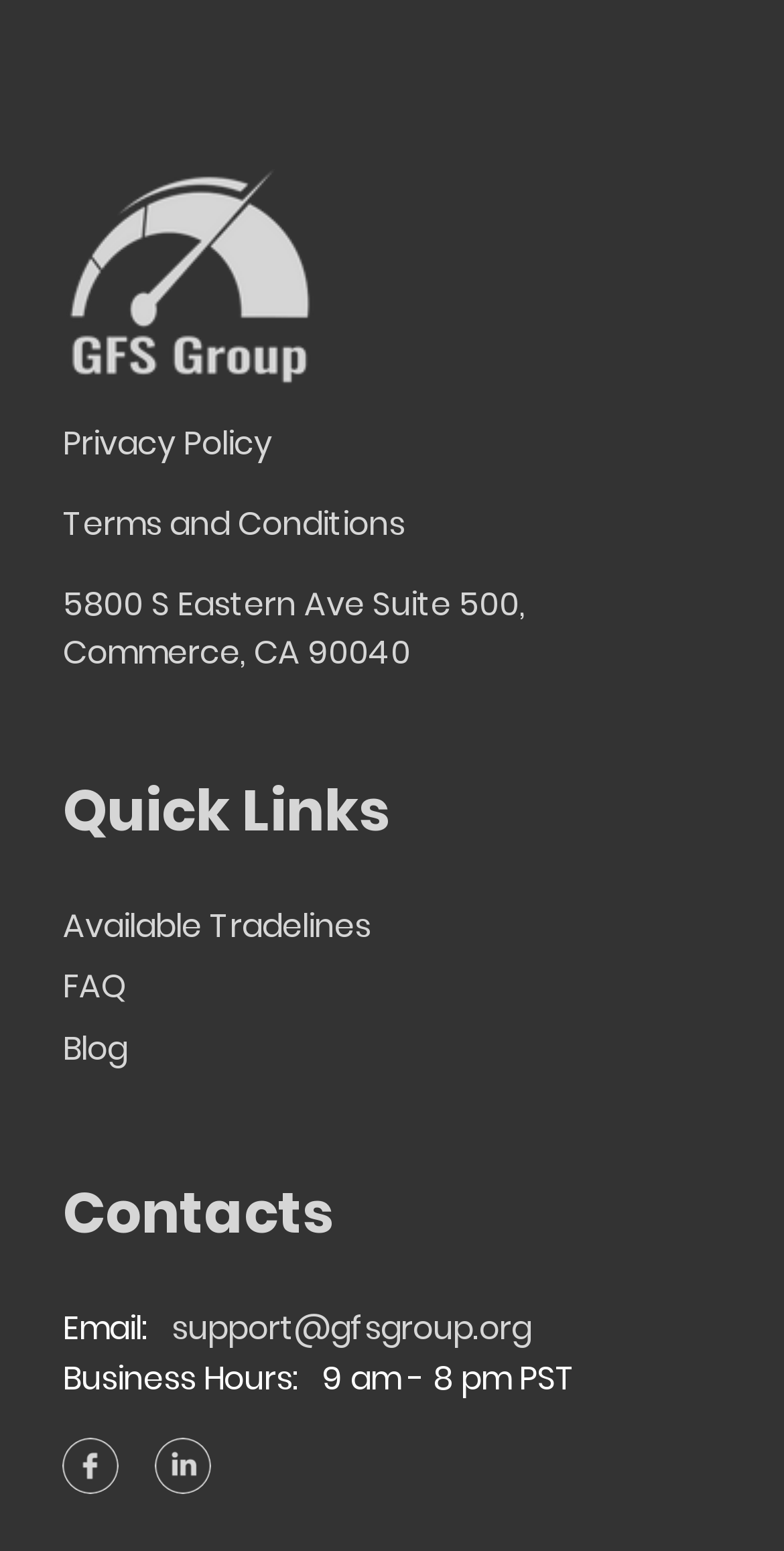Specify the bounding box coordinates of the element's area that should be clicked to execute the given instruction: "Follow on Facebook". The coordinates should be four float numbers between 0 and 1, i.e., [left, top, right, bottom].

[0.08, 0.927, 0.152, 0.964]